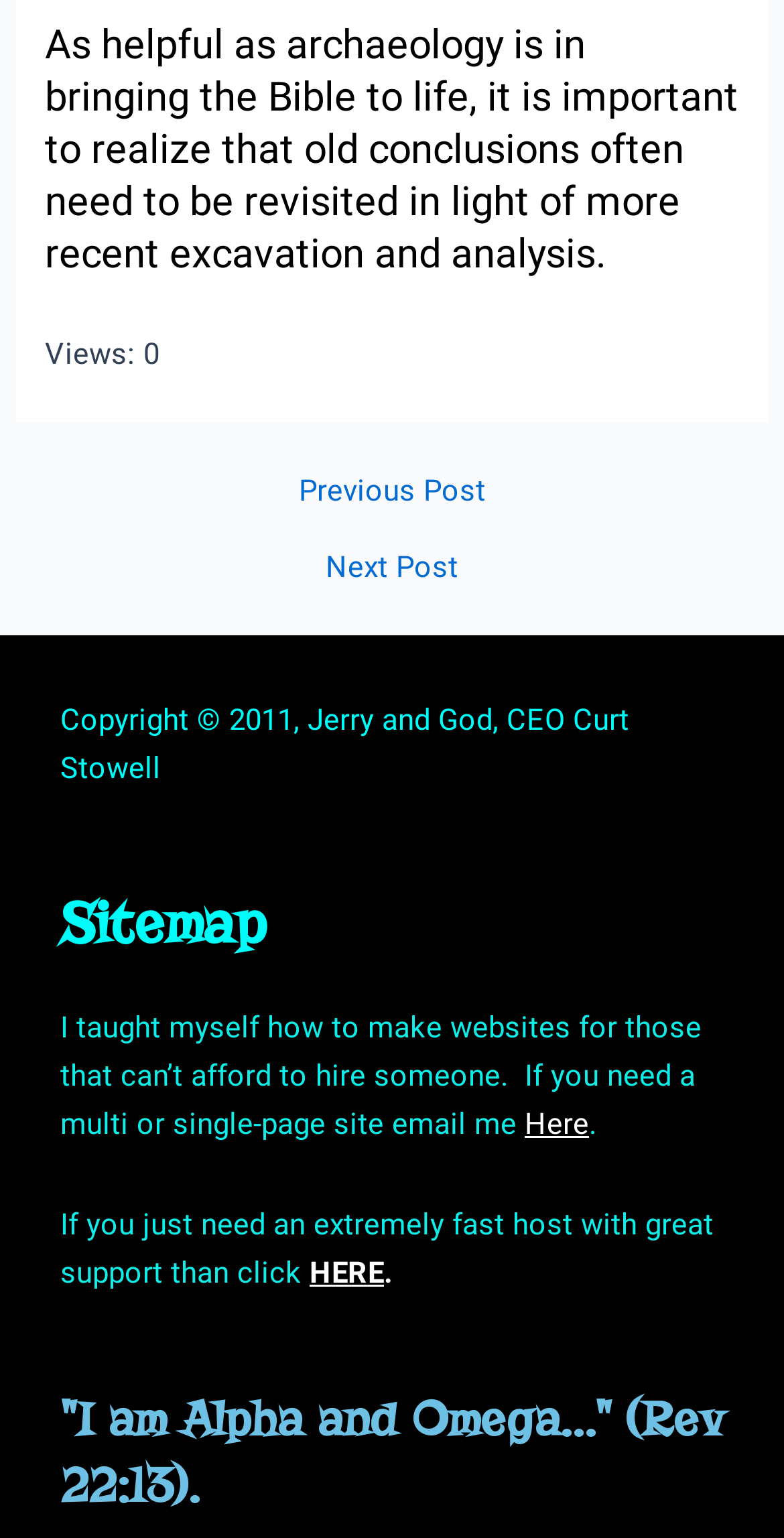How can you contact the website owner?
Respond with a short answer, either a single word or a phrase, based on the image.

Email